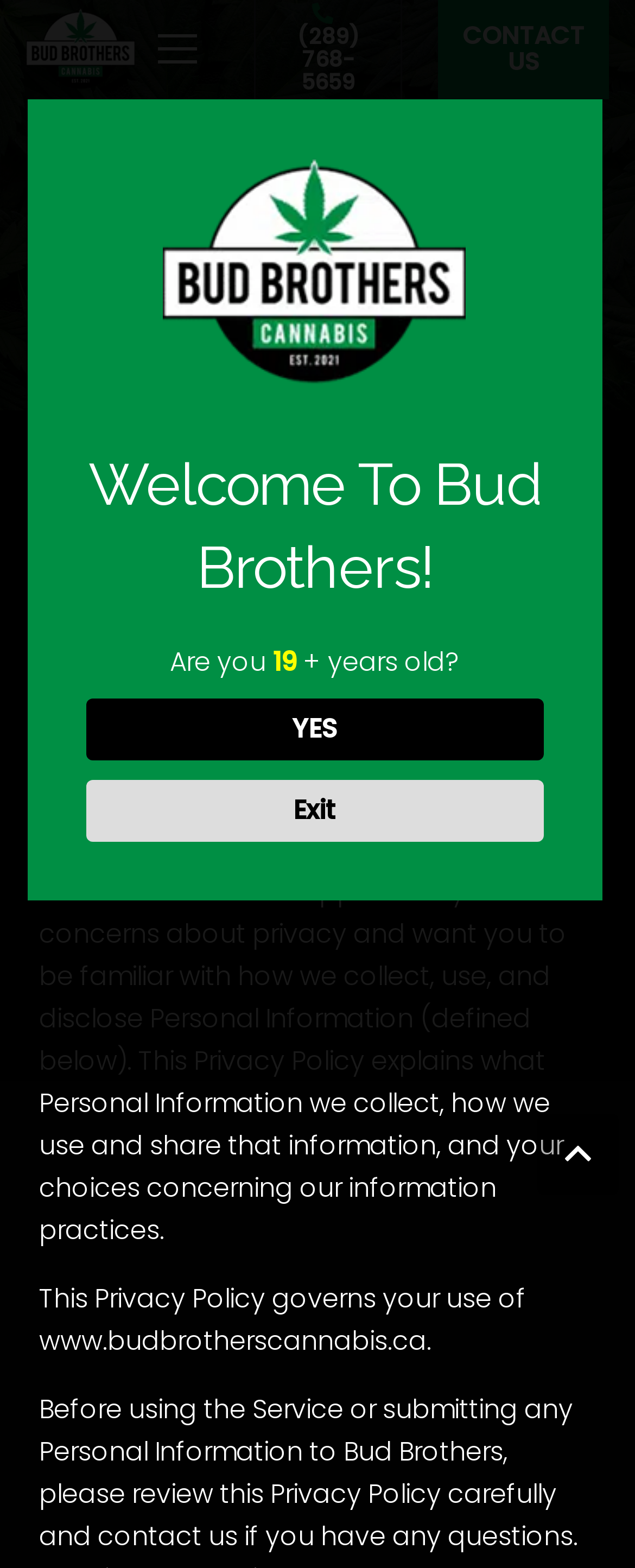Utilize the details in the image to thoroughly answer the following question: What is the function of the 'Back to top' link?

The 'Back to top' link is located at the bottom of the webpage and is likely to scroll the user back to the top of the webpage when clicked, allowing for easy navigation.